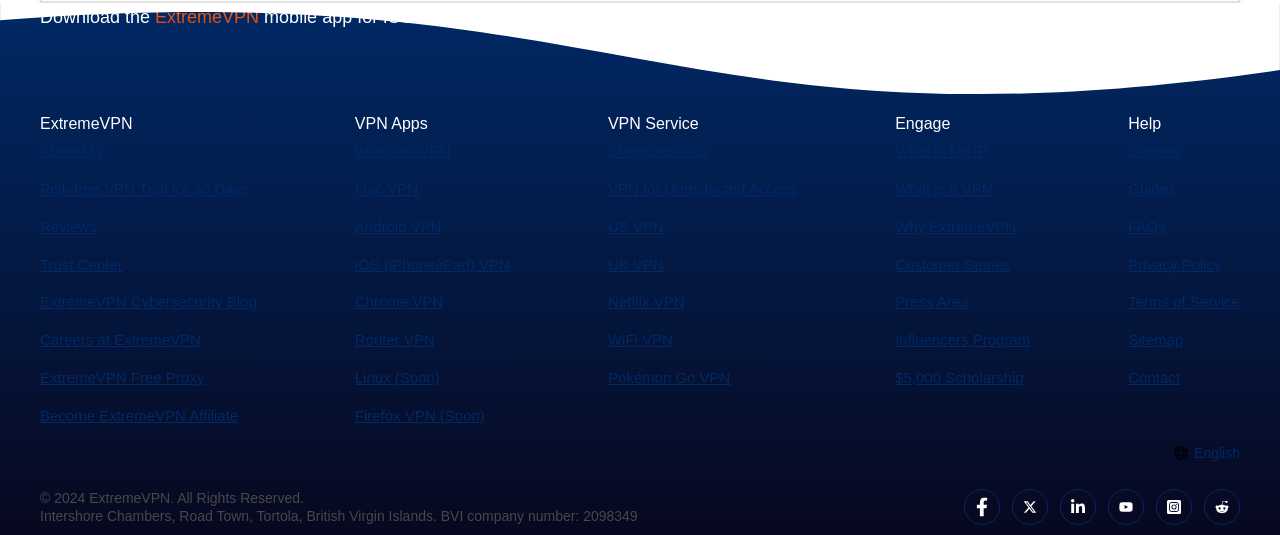Identify the bounding box coordinates of the element that should be clicked to fulfill this task: "Change language to English". The coordinates should be provided as four float numbers between 0 and 1, i.e., [left, top, right, bottom].

[0.917, 0.829, 0.969, 0.863]